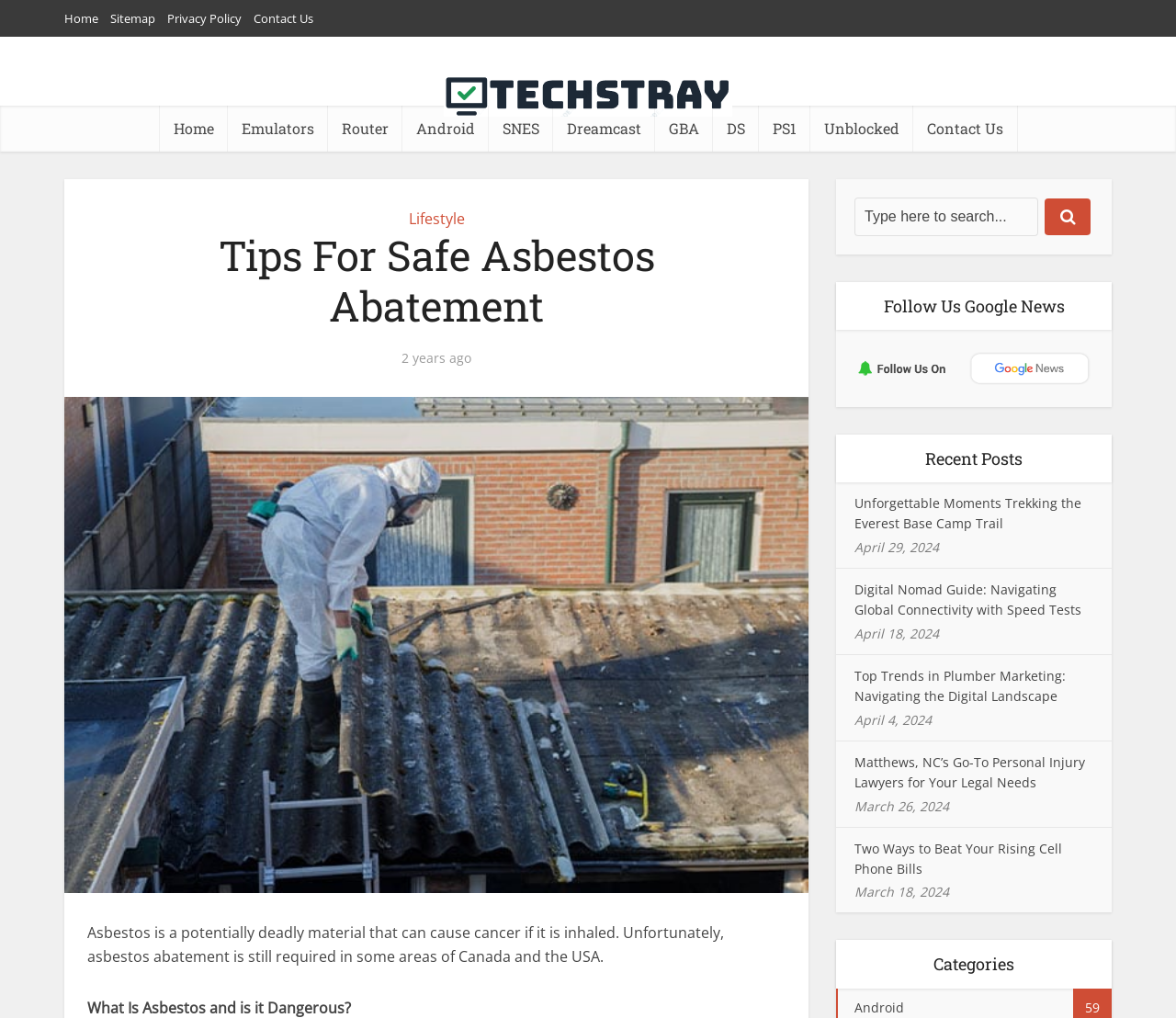Please find the bounding box coordinates for the clickable element needed to perform this instruction: "Click on the 'Home' link".

[0.055, 0.01, 0.084, 0.026]